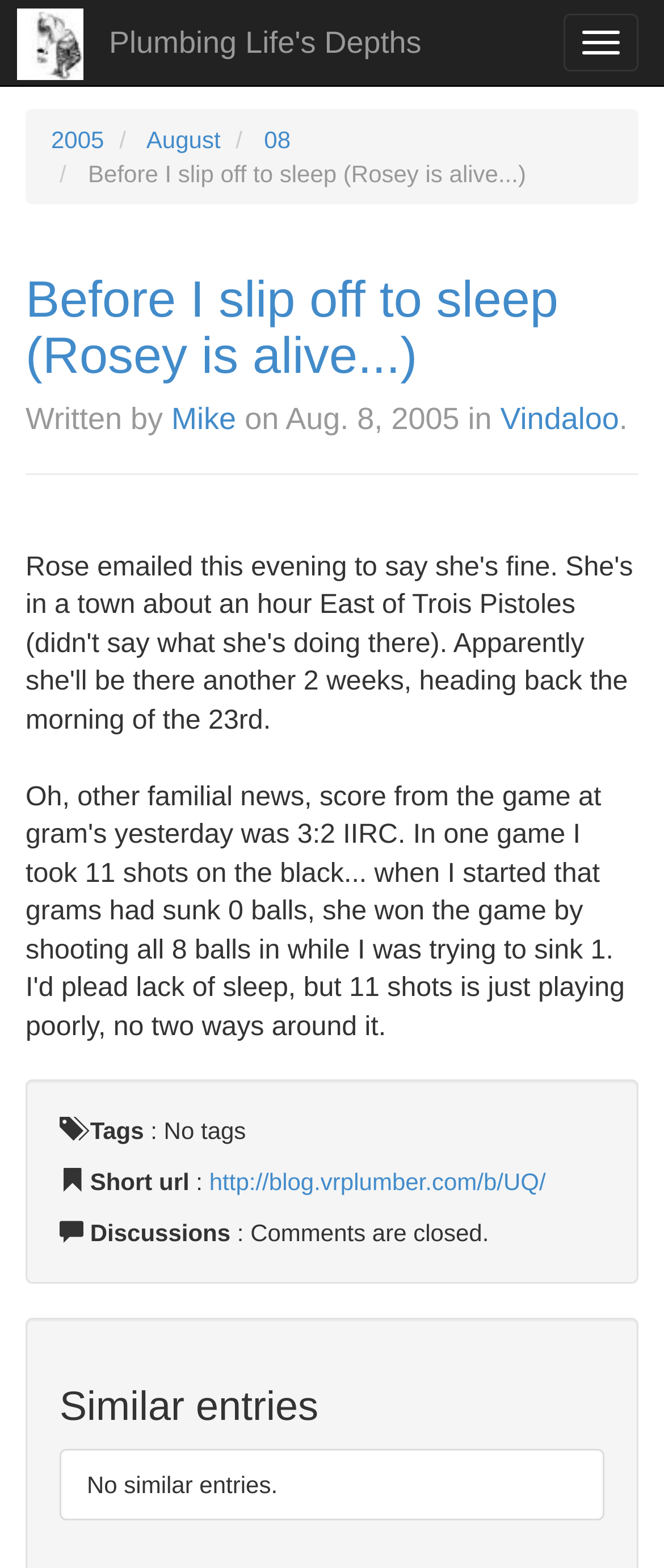Please find the bounding box coordinates of the element that needs to be clicked to perform the following instruction: "View the 'Vindaloo' category". The bounding box coordinates should be four float numbers between 0 and 1, represented as [left, top, right, bottom].

[0.753, 0.256, 0.932, 0.278]